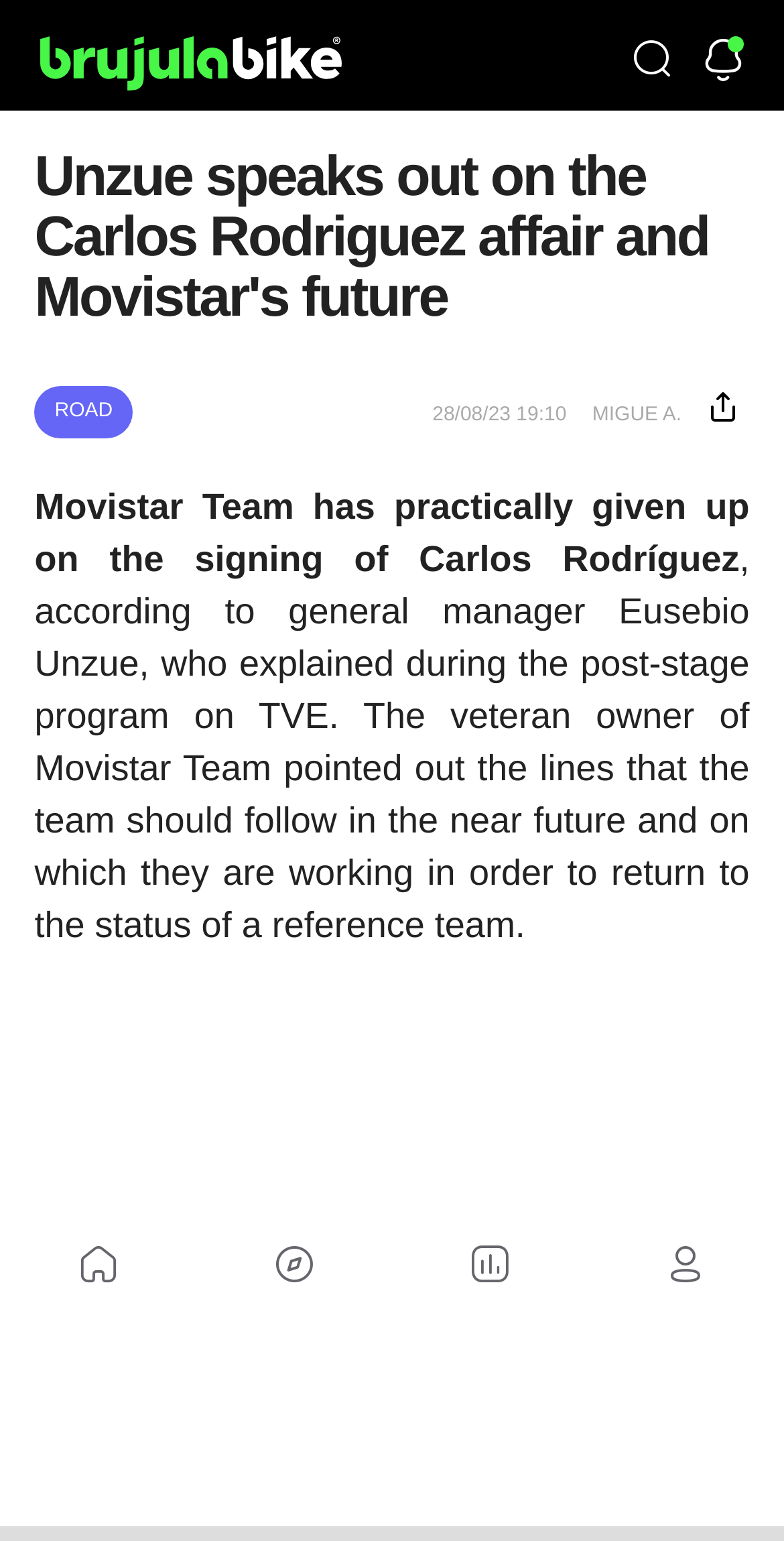What is the text of the webpage's headline?

Unzue speaks out on the Carlos Rodriguez affair and Movistar's future